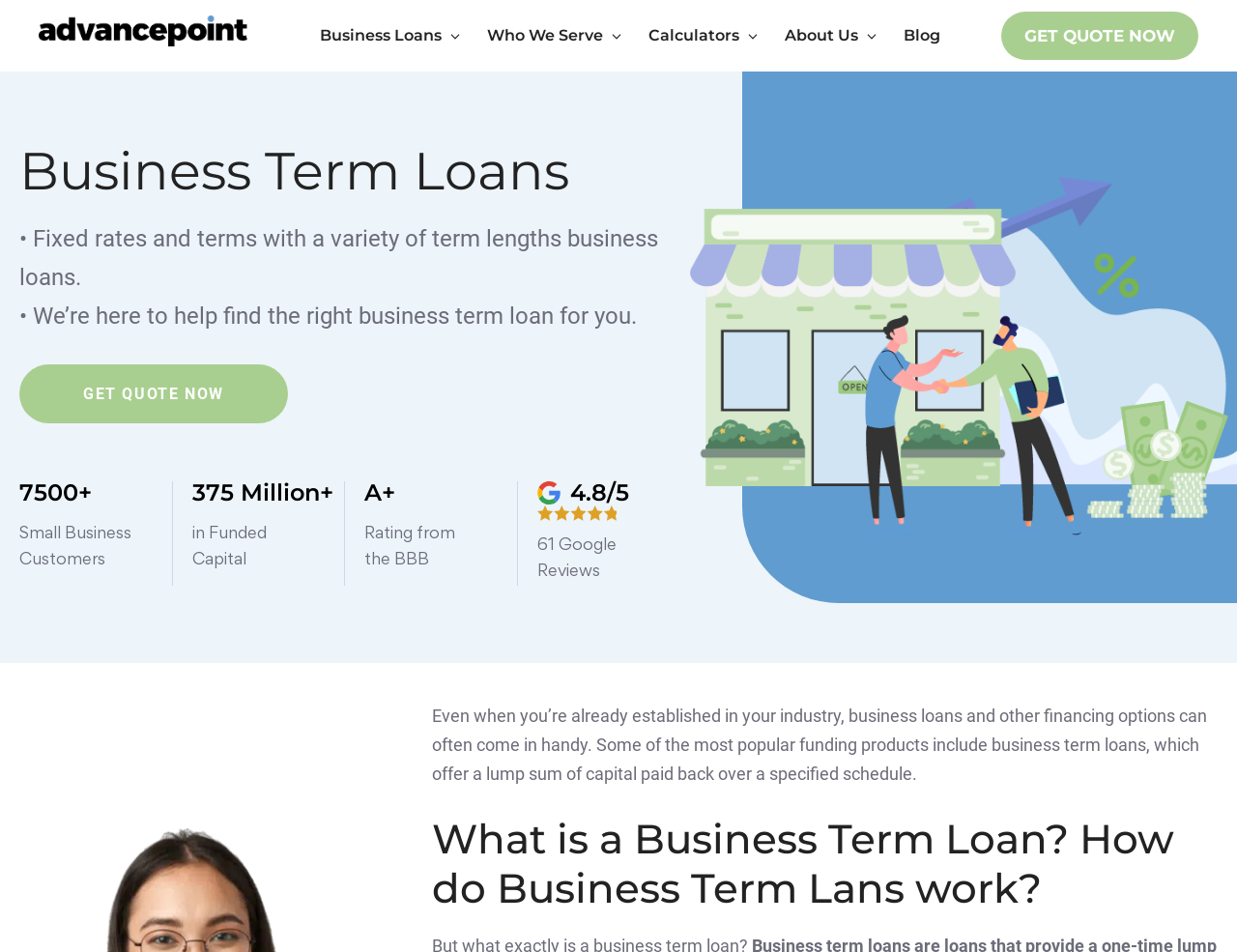Give an extensive and precise description of the webpage.

The webpage is about Advancepoint Capital, a company that provides small business term loans and other financing options. At the top of the page, there is a banner with the company's logo and a navigation menu with various links to different sections of the website, including business loans, industries, cities, and states.

Below the navigation menu, there is a heading that reads "Business Term Loans" followed by a brief description of what business term loans are and how they work. There are also some statistics and ratings displayed, including the number of customers served (over 7,500), the amount of capital funded (over $375 million), and an A+ rating from the Better Business Bureau.

To the right of the statistics, there is an image and some customer review ratings, including a 4.8/5 rating from Google Reviews. Below this section, there is a longer paragraph of text that explains the benefits of business term loans and how they can be used to help established businesses.

Throughout the page, there are several calls-to-action, including "GET QUOTE NOW" buttons and links to apply for a business term loan. The overall layout of the page is organized and easy to navigate, with clear headings and concise text that explains the company's services and benefits.